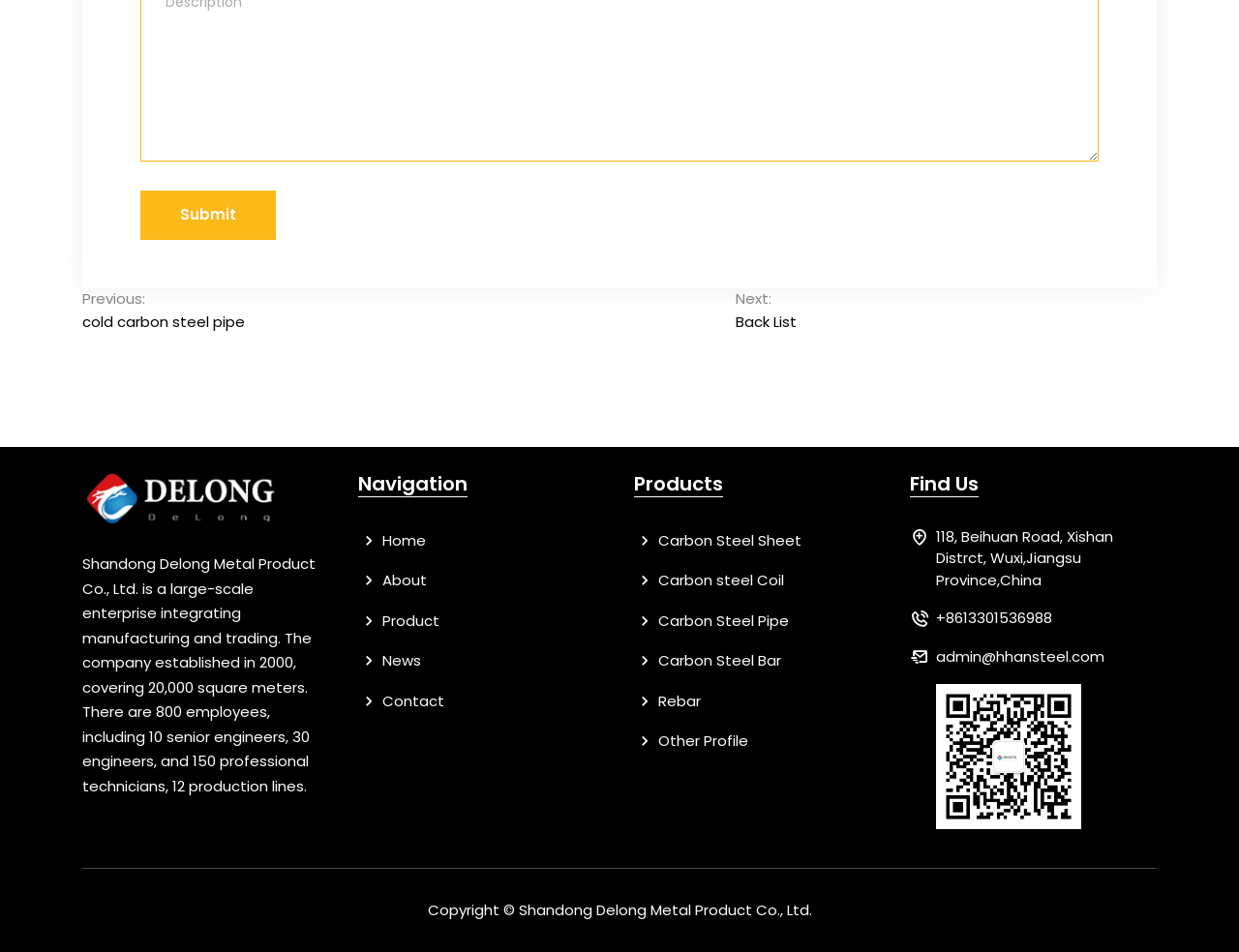Provide a brief response to the question below using a single word or phrase: 
What is the navigation menu item after 'Home'?

About